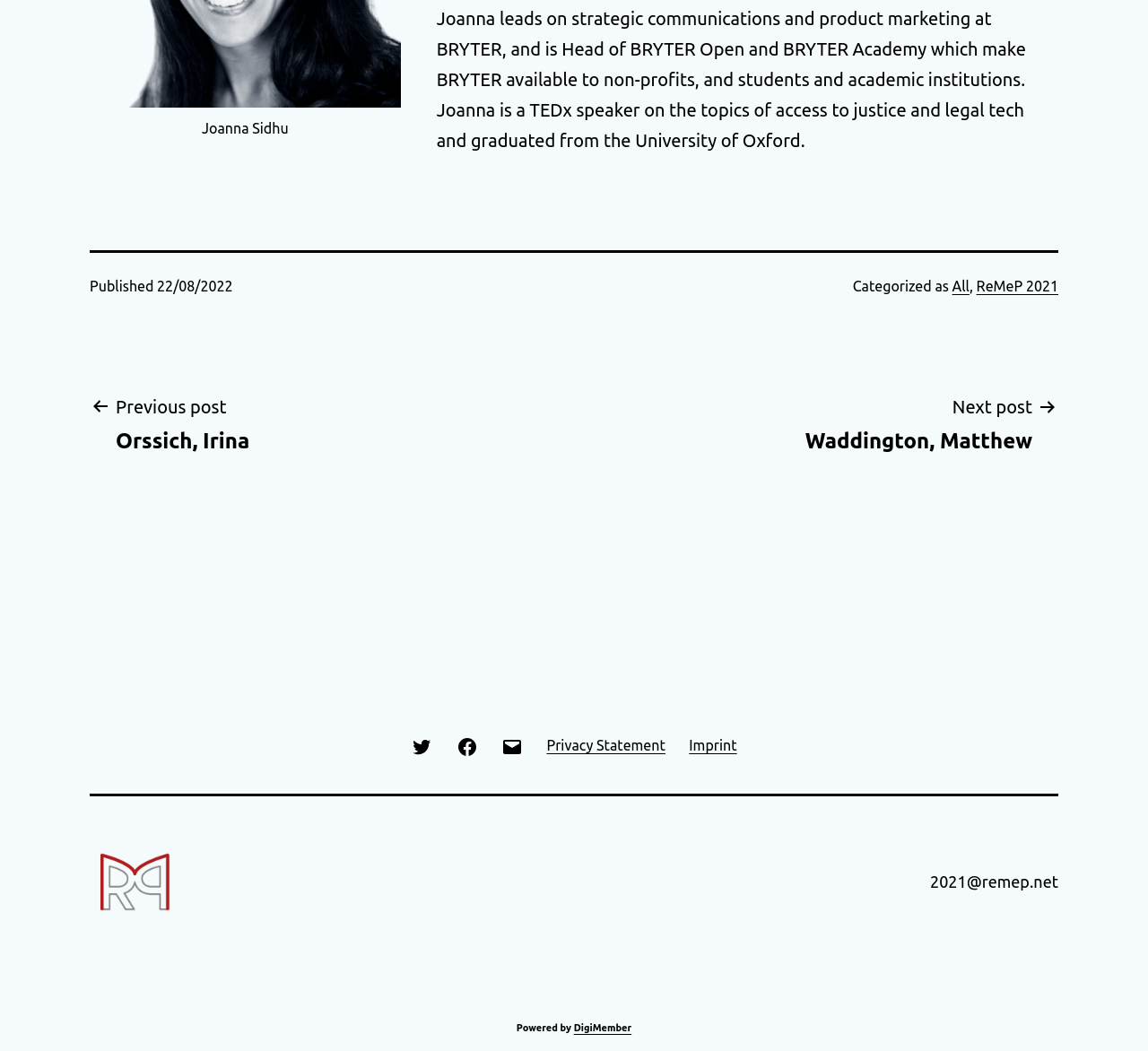Show the bounding box coordinates for the HTML element as described: "Previous postOrssich, Irina".

[0.078, 0.373, 0.24, 0.432]